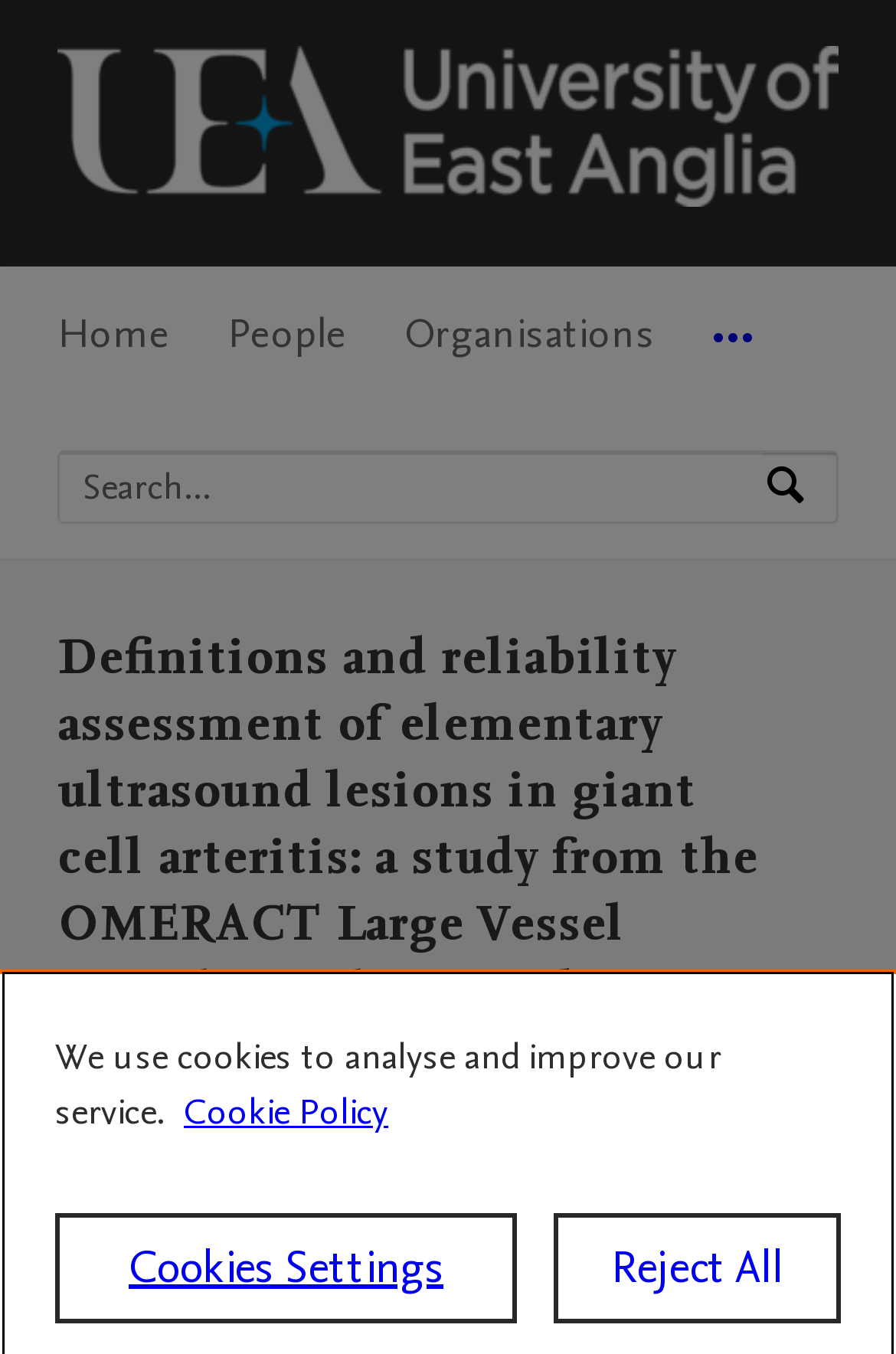What is the purpose of the search bar?
Refer to the image and provide a thorough answer to the question.

I found the answer by looking at the search bar and its accompanying text, which indicates that it is used to search for people or organizations by their expertise, name, or affiliation.